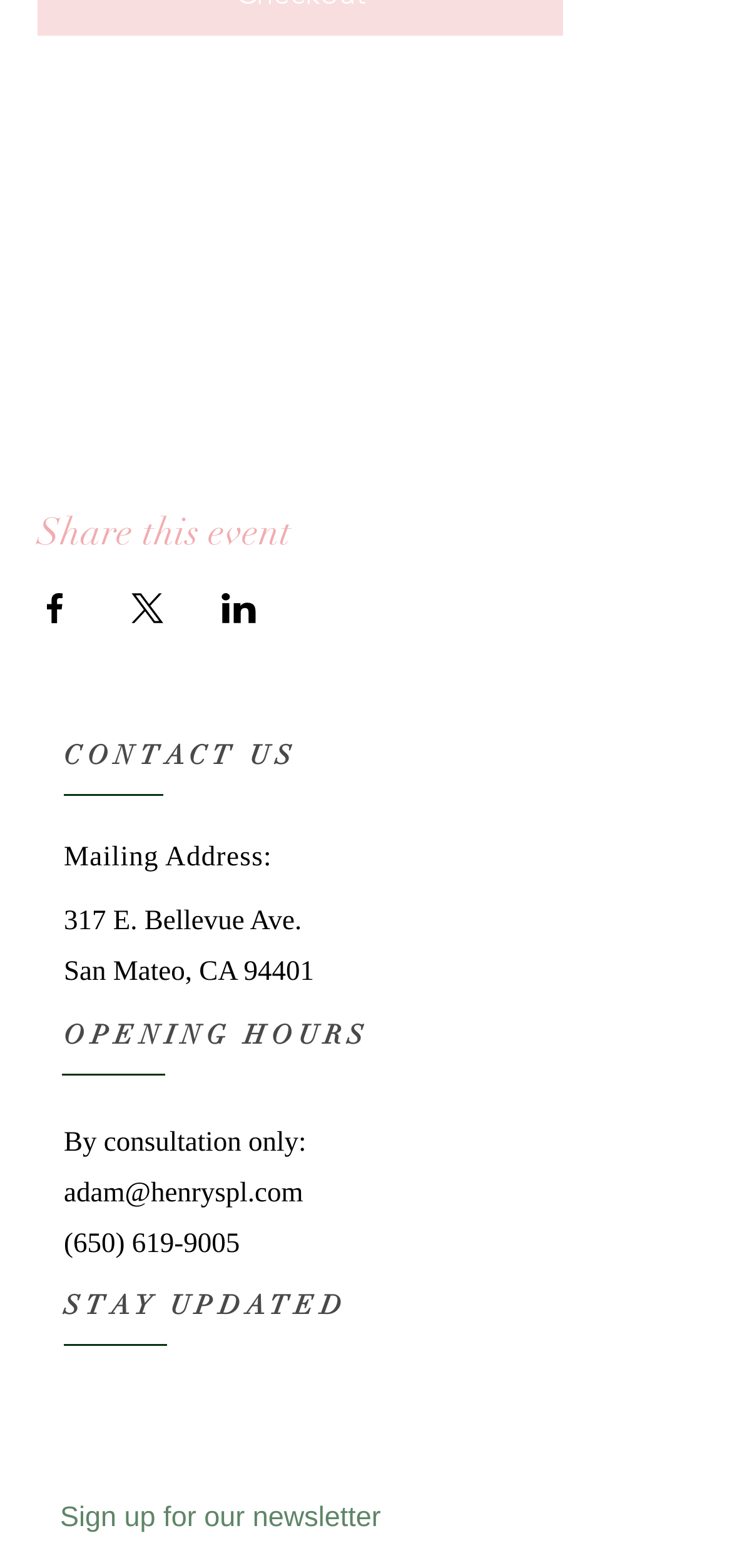What are the opening hours?
With the help of the image, please provide a detailed response to the question.

The opening hours are mentioned under the 'OPENING HOURS' heading, which states that it is 'By consultation only', and provides contact information to inquire about it.